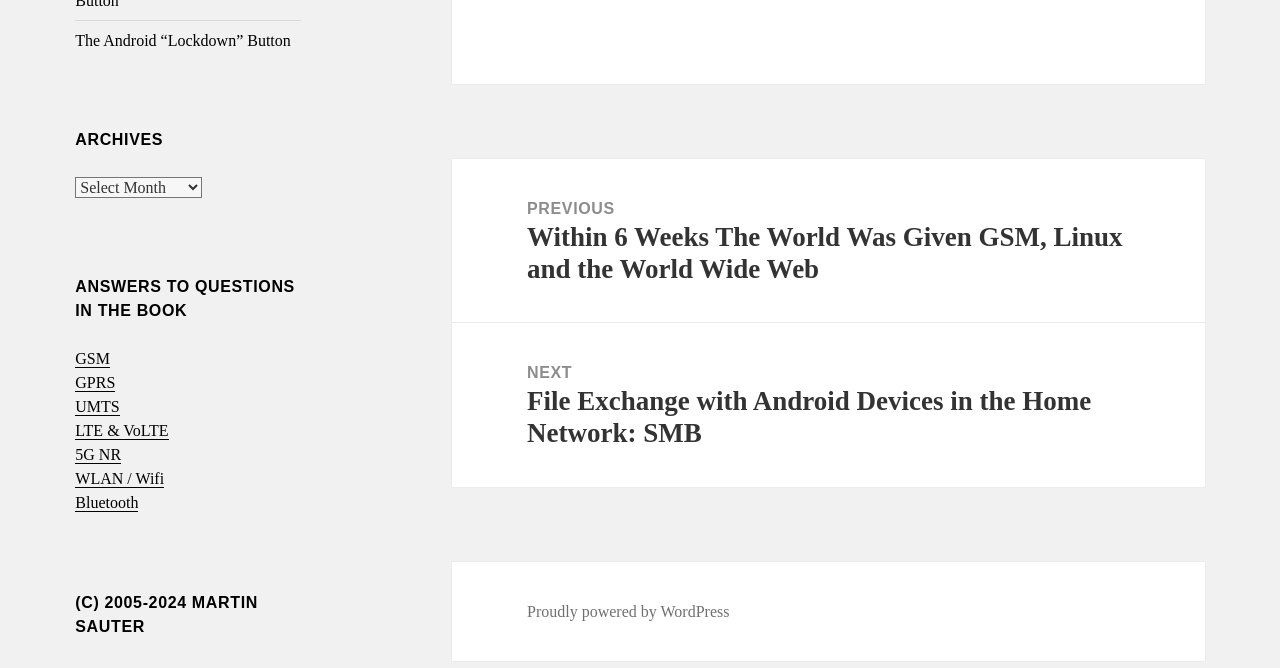Locate the coordinates of the bounding box for the clickable region that fulfills this instruction: "Select an option from the 'Archives' combobox".

[0.059, 0.265, 0.158, 0.297]